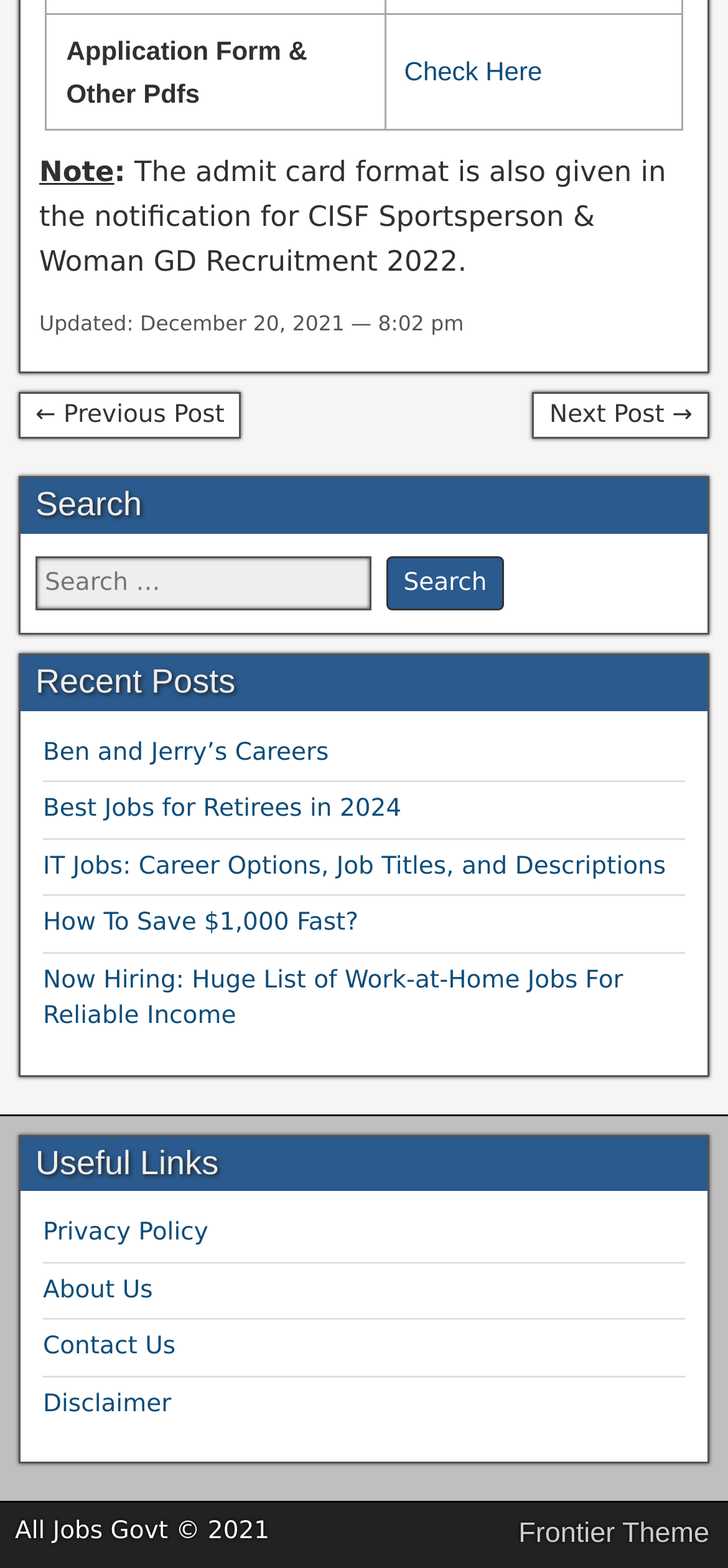Find the bounding box coordinates for the UI element whose description is: "83rd Session Interim". The coordinates should be four float numbers between 0 and 1, in the format [left, top, right, bottom].

None